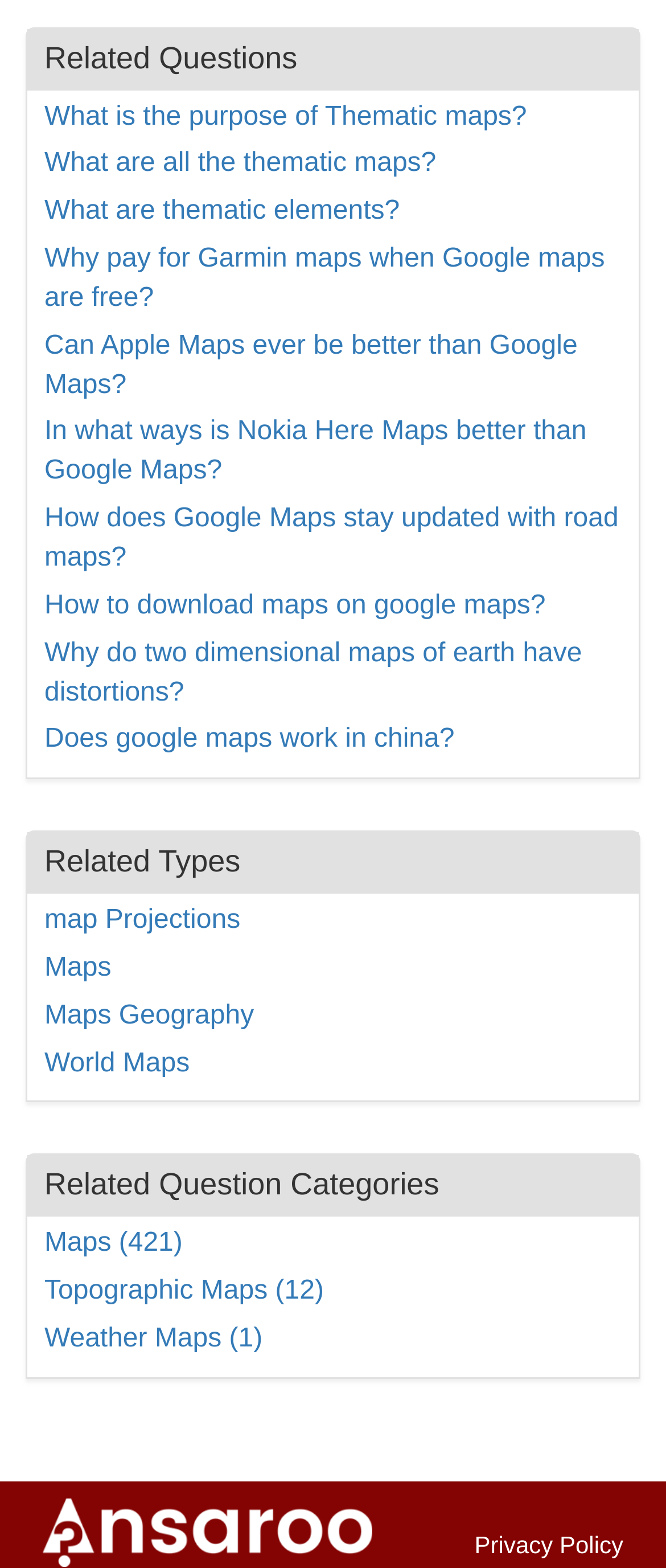What is the topic of the link 'What are thematic elements?'?
Using the information from the image, answer the question thoroughly.

Based on the link 'What are thematic elements?' and its position under the 'Related Questions' heading, I inferred that the topic of this link is related to thematic maps.